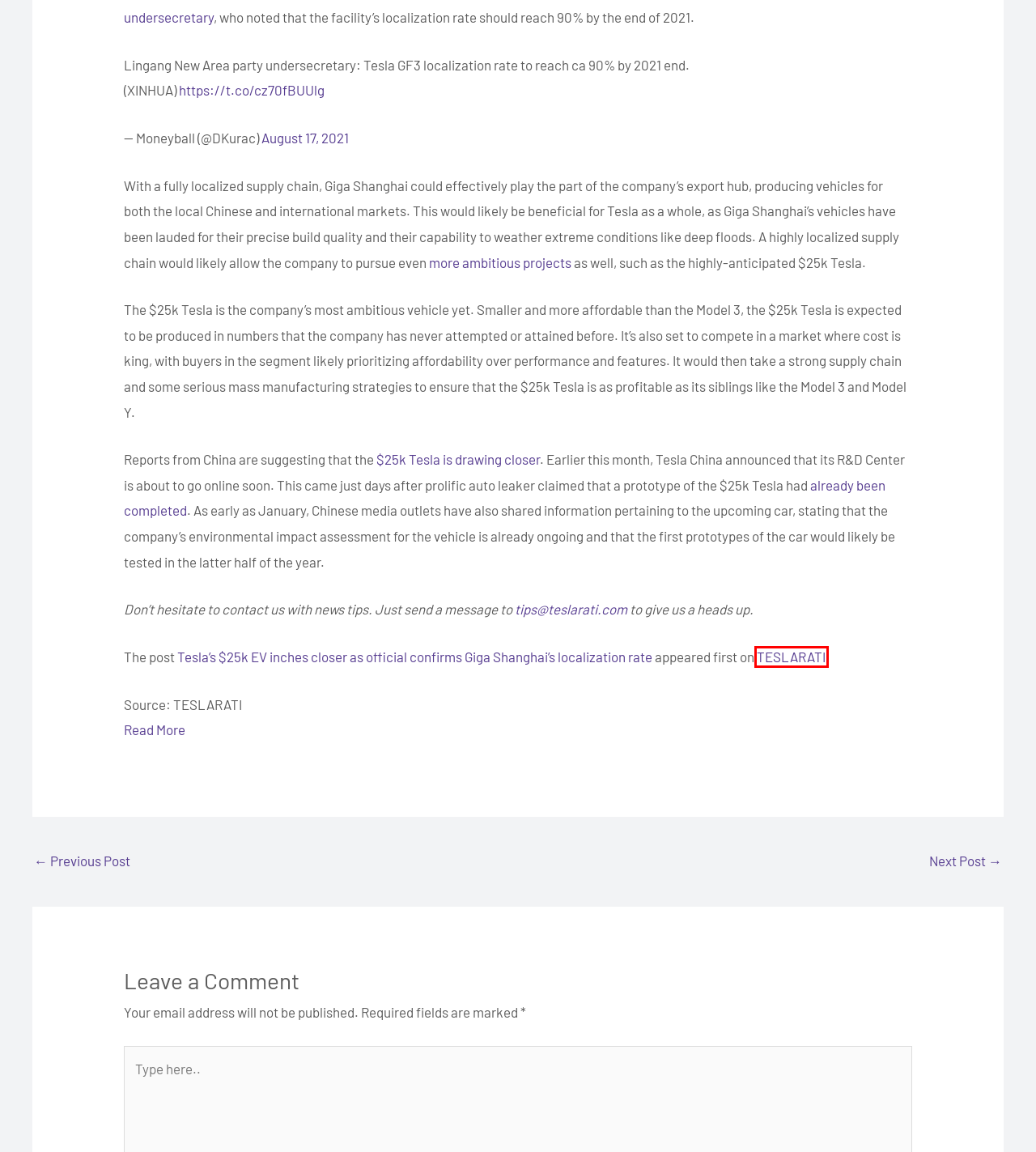Given a screenshot of a webpage featuring a red bounding box, identify the best matching webpage description for the new page after the element within the red box is clicked. Here are the options:
A. Rivian battery supplier Samsung SDI is considering Illinois for US plant - CHARGINGRENTALS
B. Tesla $25K compact electric car prototype has been completed: rumor
C. Porsche Teases New Concept For IAA, Is It The Boxster EV? - CHARGINGRENTALS
D. Tesla China's $25k car to be sold globally, confirms exec in state media interview
E. Tesla R&D Center nears completion, hints at $25k car inching closer to production
F. Tesla’s $25k EV inches closer as official confirms Giga Shanghai's localization rate
G. Tesla News, Tips, Rumors, and Reviews
H. https://twitter.com/DKurac/status/1397187053327167506

G